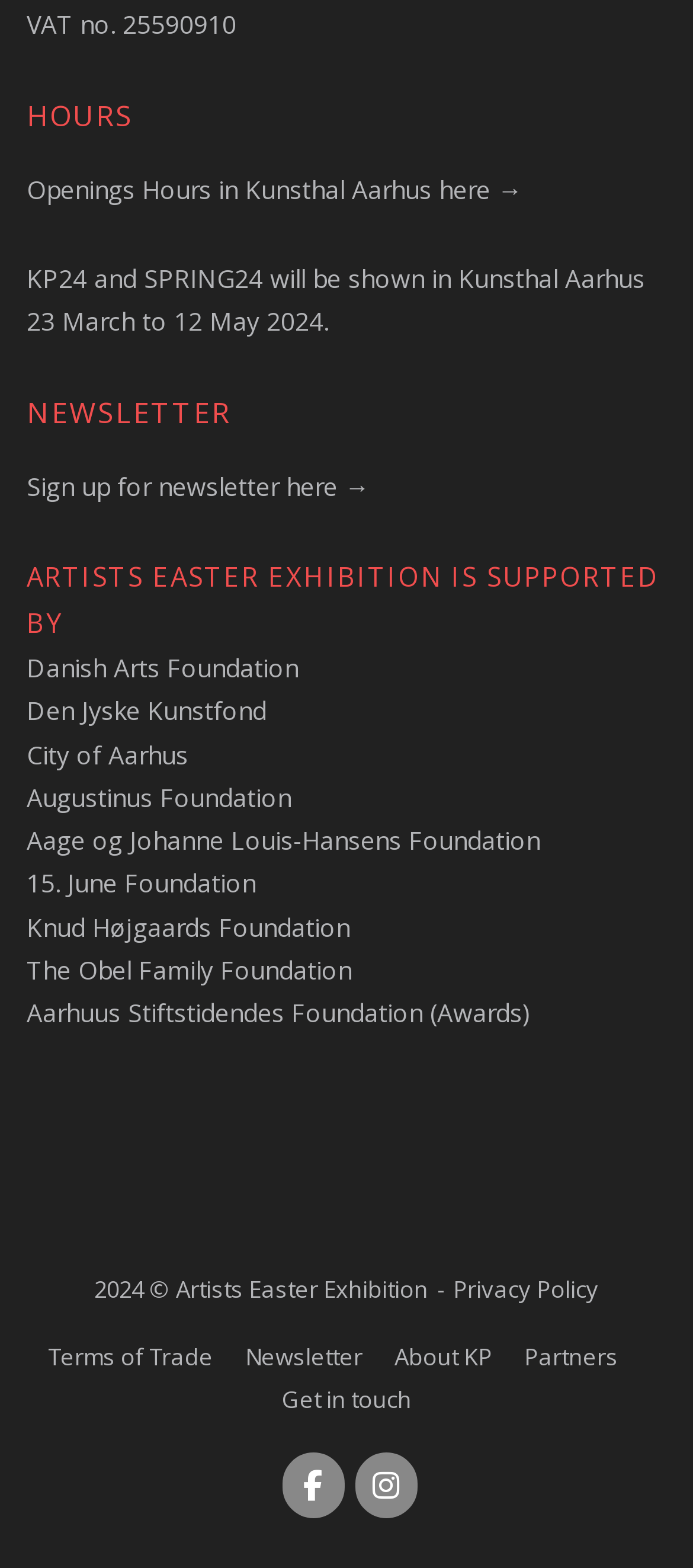Utilize the details in the image to give a detailed response to the question: What is the duration of the KP24 and SPRING24 exhibition?

The duration of the exhibition is mentioned in a static text element, which is '23 March to 12 May 2024', and it is related to the KP24 and SPRING24 exhibition.